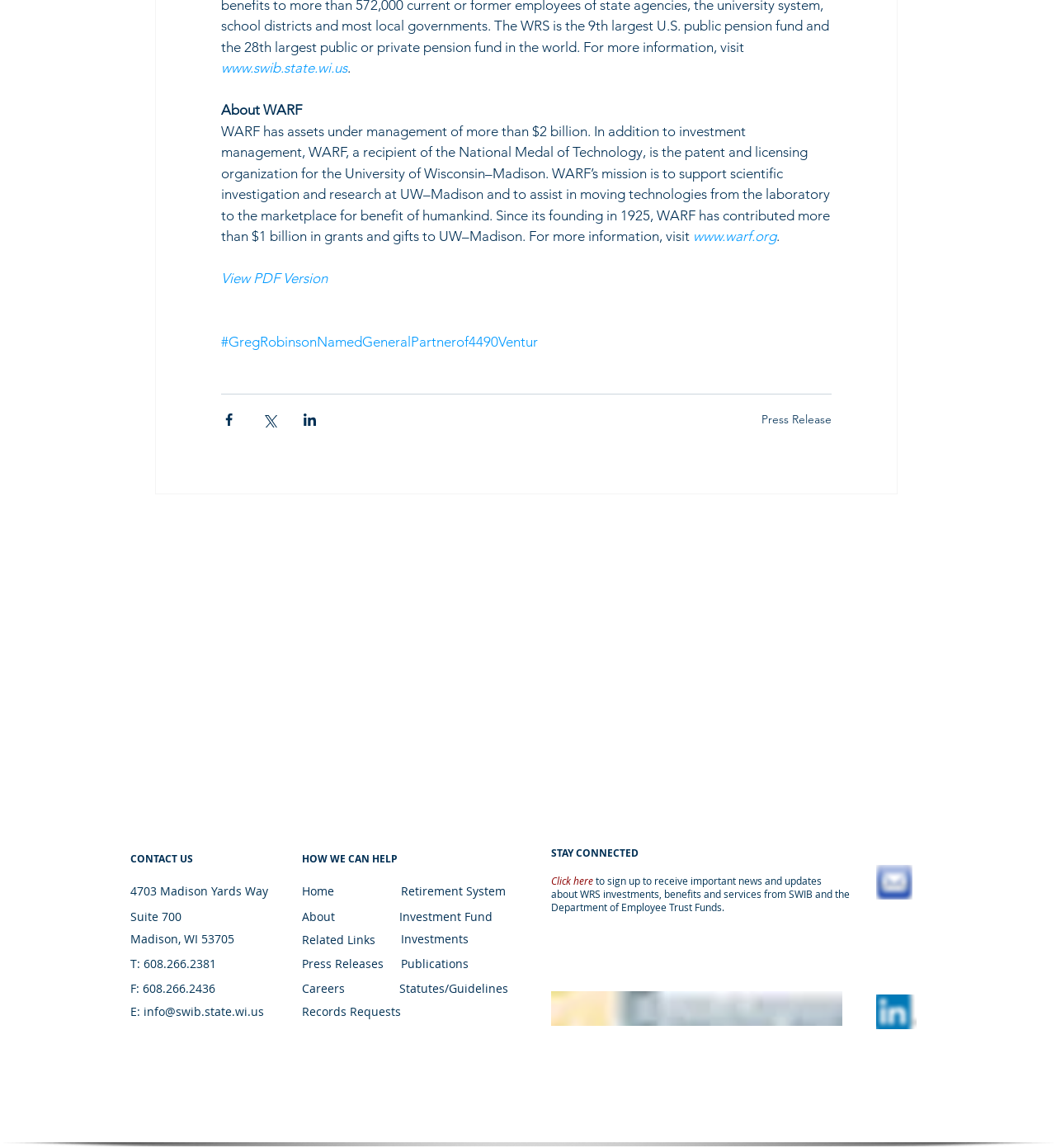Find the bounding box of the UI element described as follows: "4703 Madison Yards Way".

[0.123, 0.769, 0.256, 0.784]